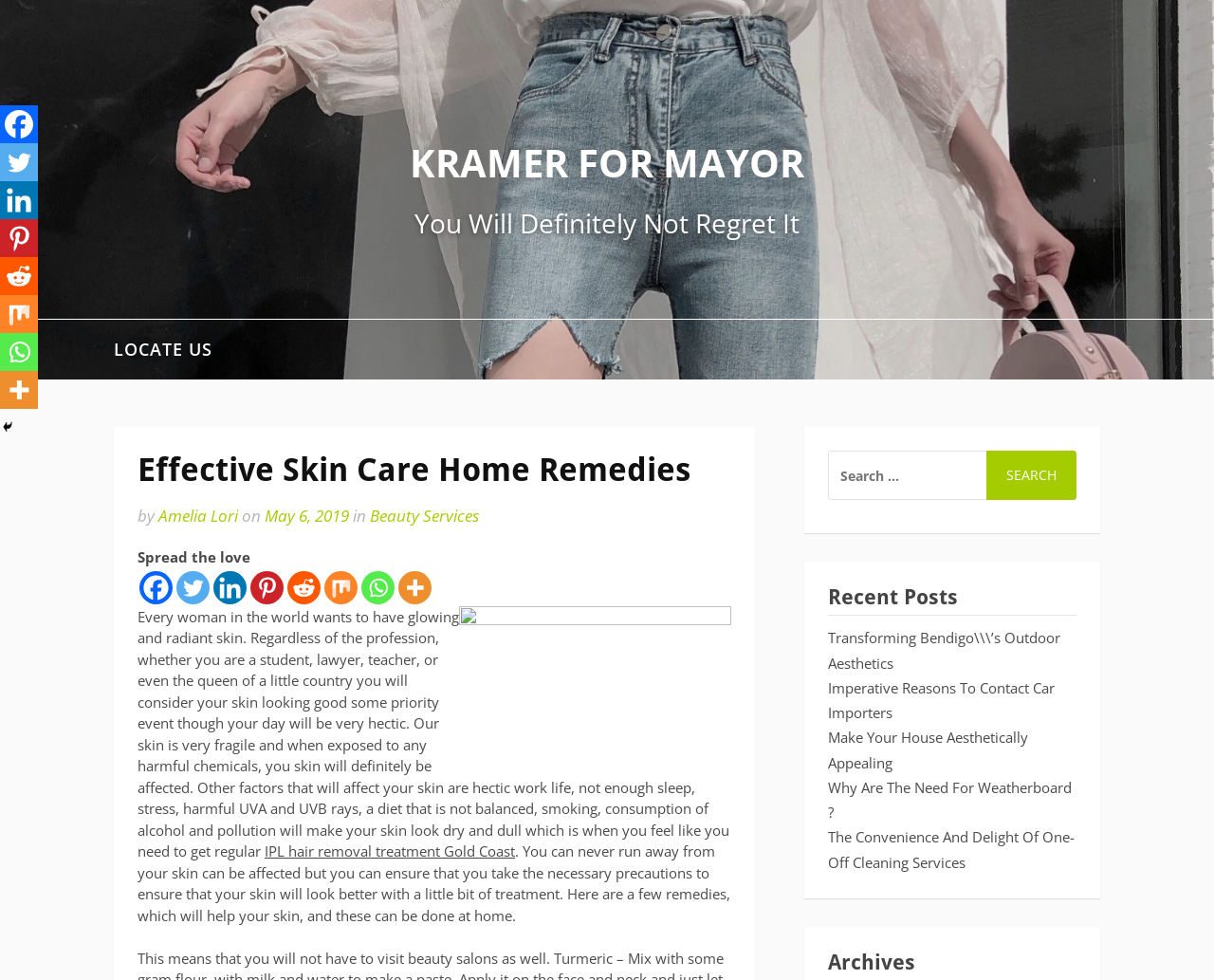Find the bounding box coordinates of the area that needs to be clicked in order to achieve the following instruction: "Click on the 'KRAMER FOR MAYOR' link". The coordinates should be specified as four float numbers between 0 and 1, i.e., [left, top, right, bottom].

[0.338, 0.139, 0.662, 0.192]